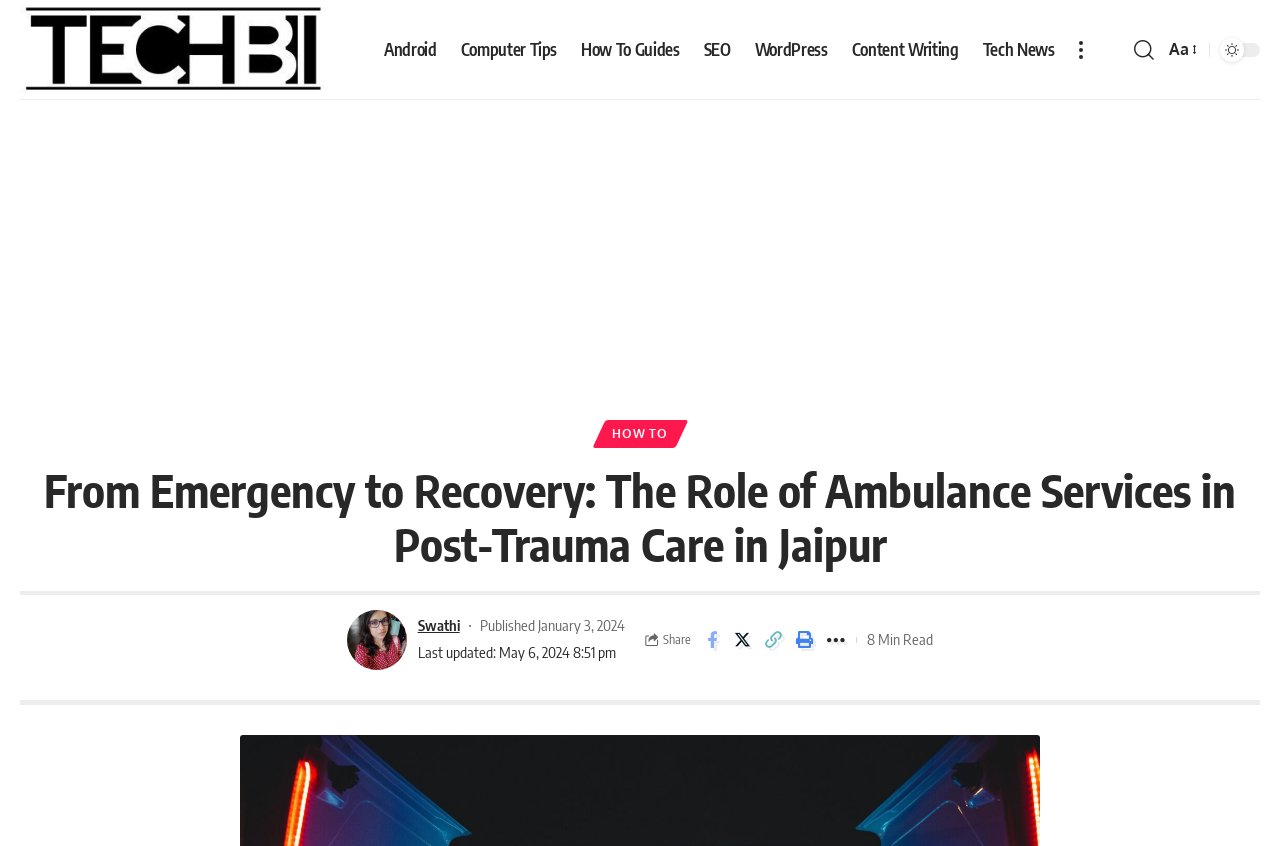Find the bounding box coordinates of the element you need to click on to perform this action: 'Click on the TechBii link'. The coordinates should be represented by four float values between 0 and 1, in the format [left, top, right, bottom].

[0.016, 0.0, 0.256, 0.118]